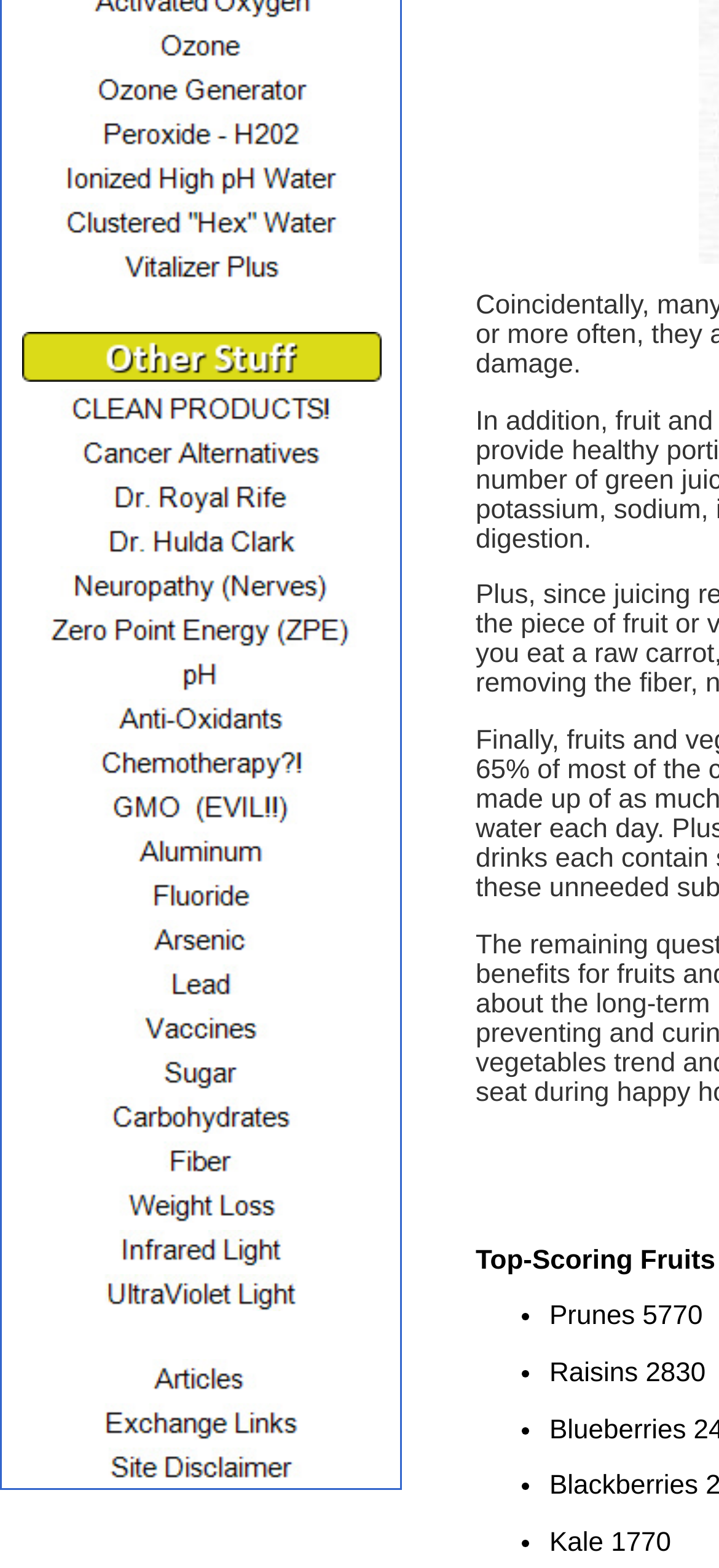What is the first product listed?
Based on the image content, provide your answer in one word or a short phrase.

Ozone